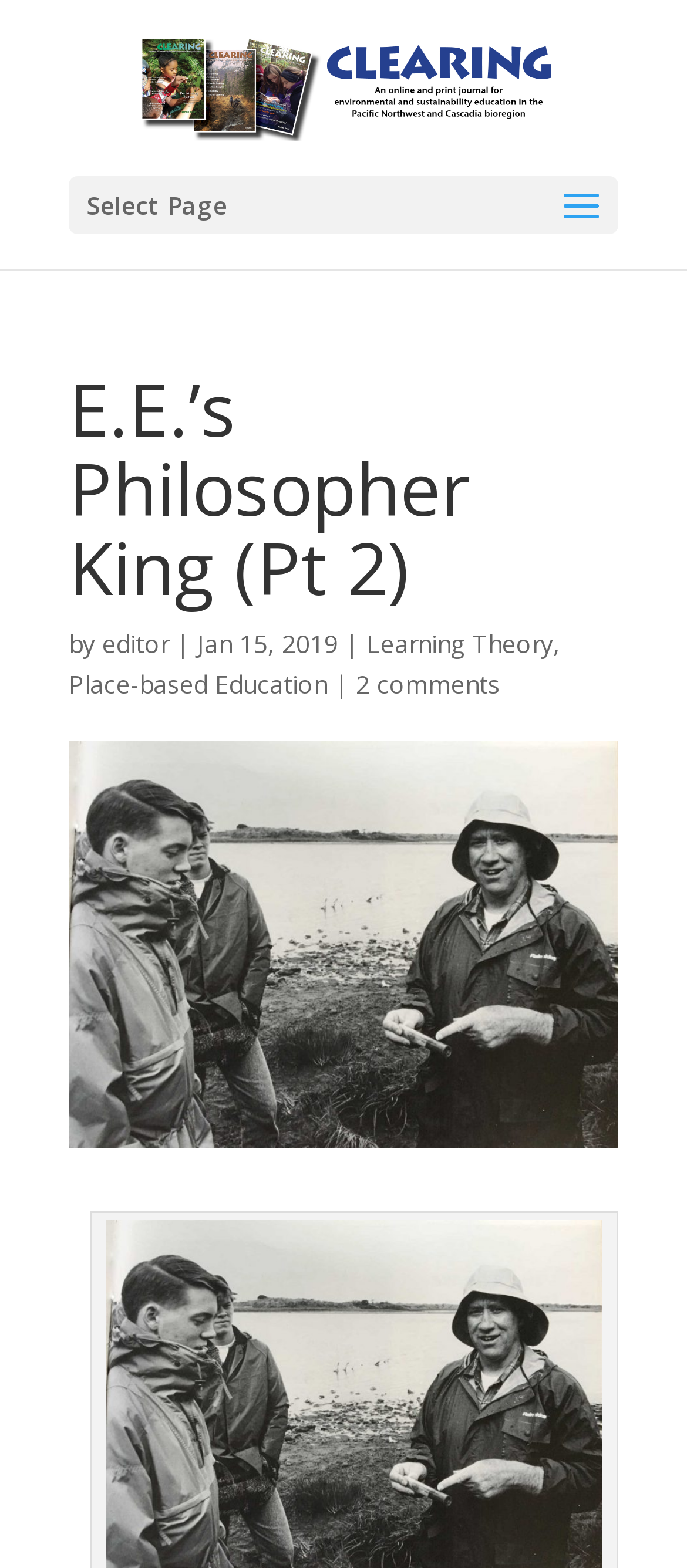How many comments does the article have?
Give a one-word or short phrase answer based on the image.

2 comments